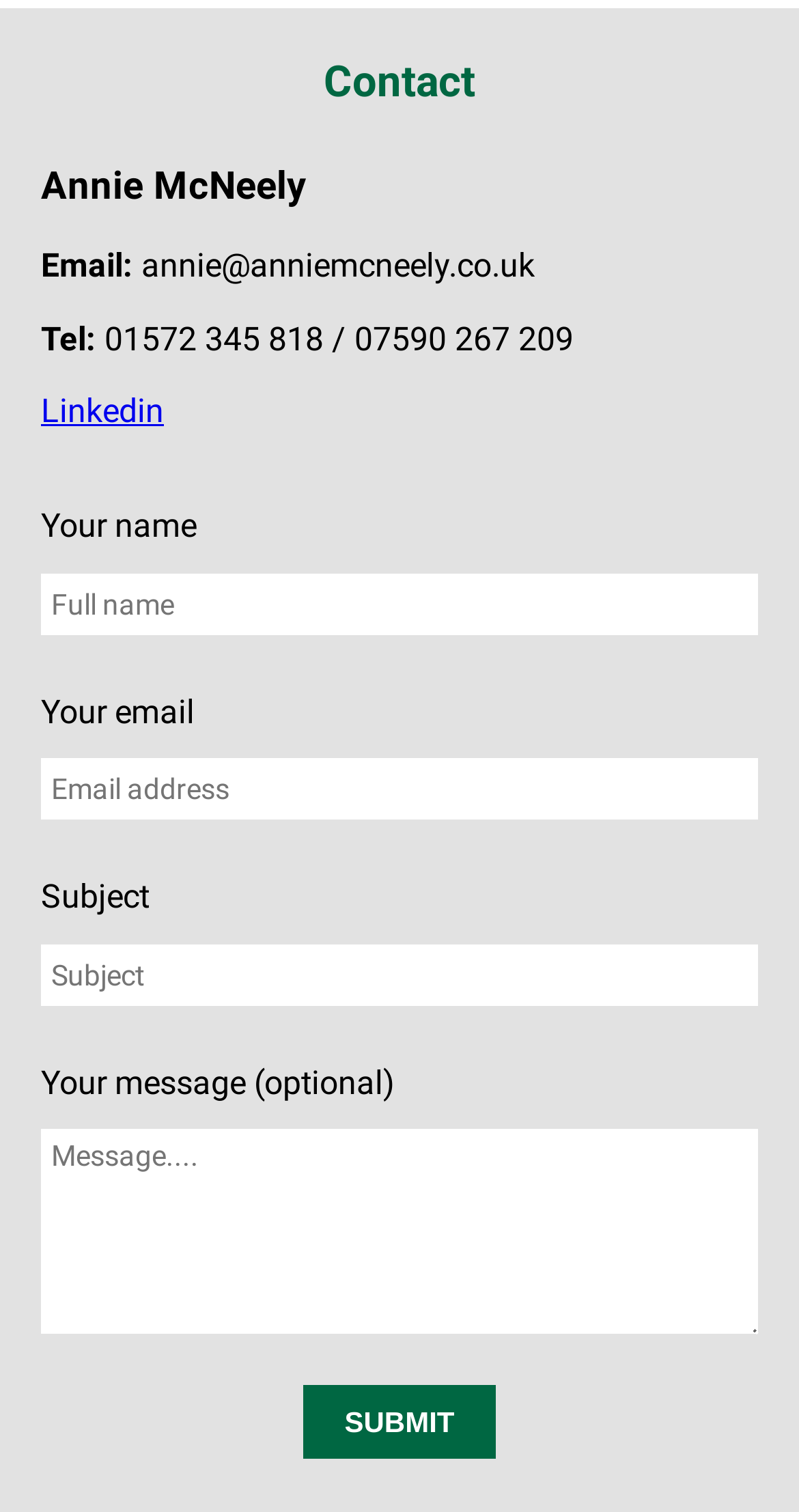Provide a one-word or brief phrase answer to the question:
What is the email address to contact?

annie@anniemcneely.co.uk